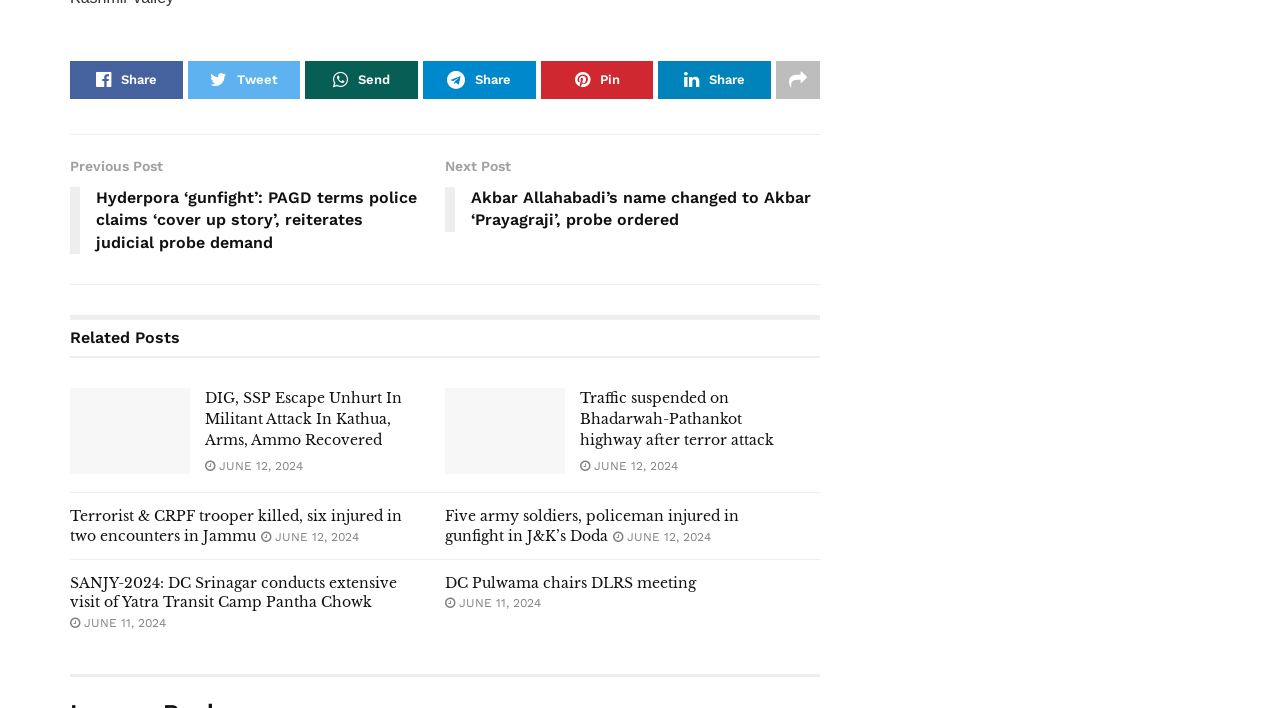Based on the image, please respond to the question with as much detail as possible:
What is the purpose of the links at the top?

The links at the top of the webpage, including 'Share', 'Tweet', 'Send', and 'Pin', suggest that the purpose of these links is to allow users to share the content of the webpage on various social media platforms or via email.